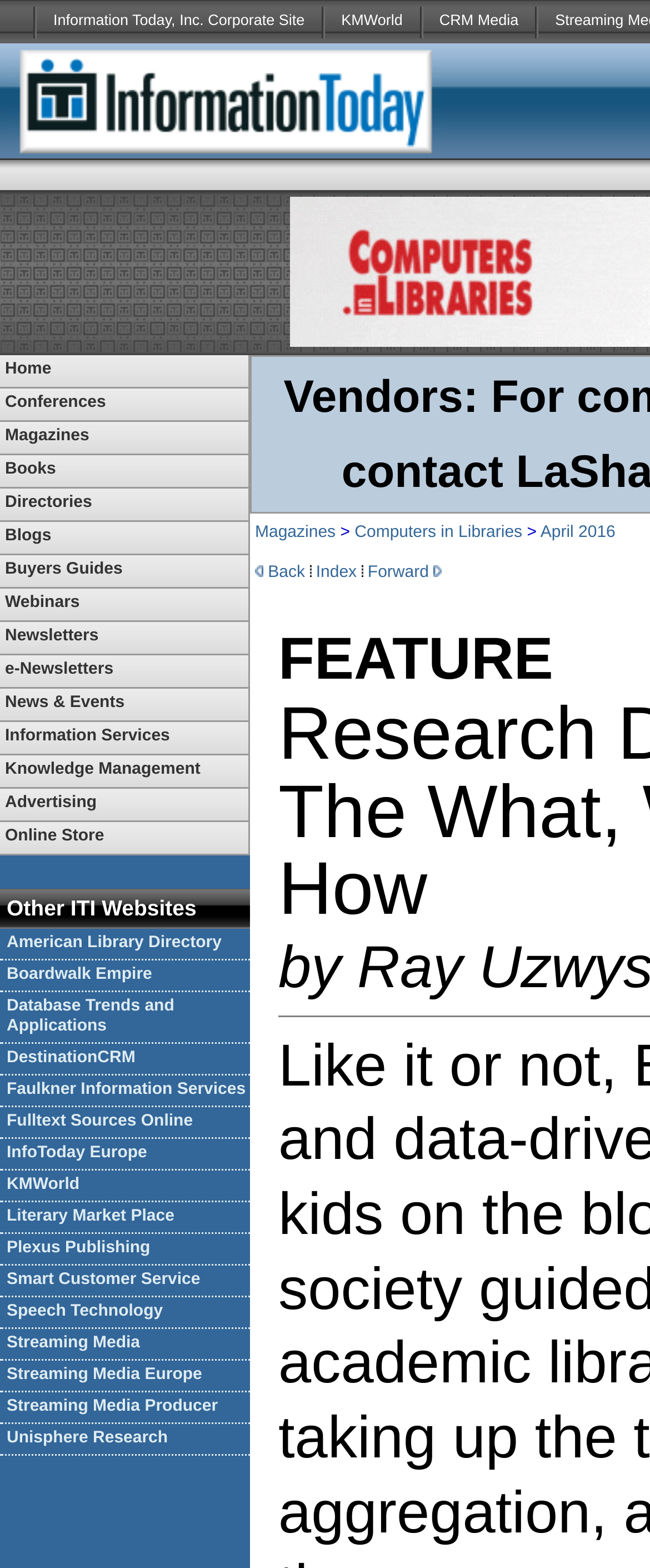Can you find the bounding box coordinates for the element to click on to achieve the instruction: "Click on CRM Media"?

[0.65, 0.0, 0.823, 0.028]